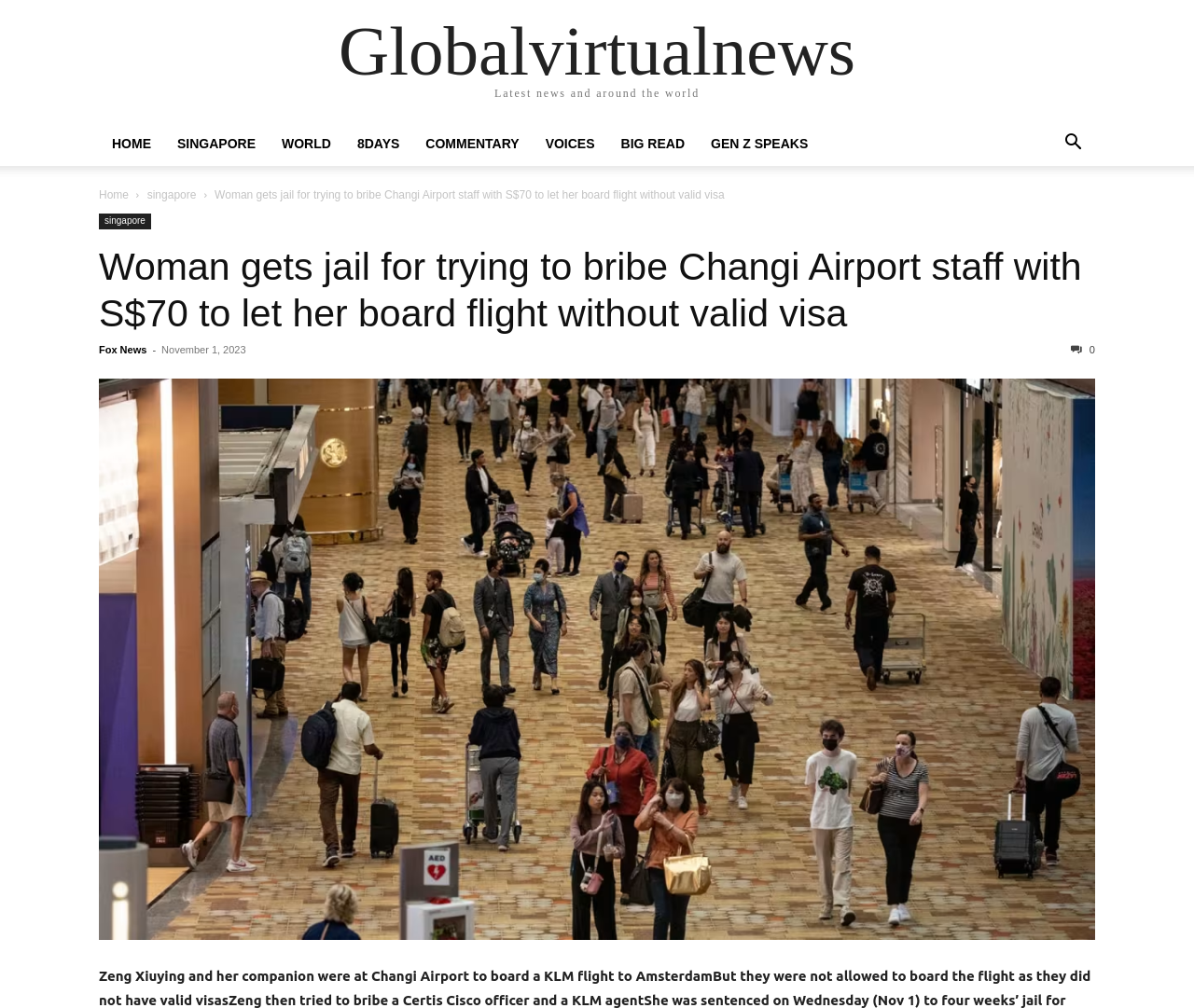Indicate the bounding box coordinates of the element that must be clicked to execute the instruction: "Visit the SINGAPORE page". The coordinates should be given as four float numbers between 0 and 1, i.e., [left, top, right, bottom].

[0.138, 0.135, 0.225, 0.15]